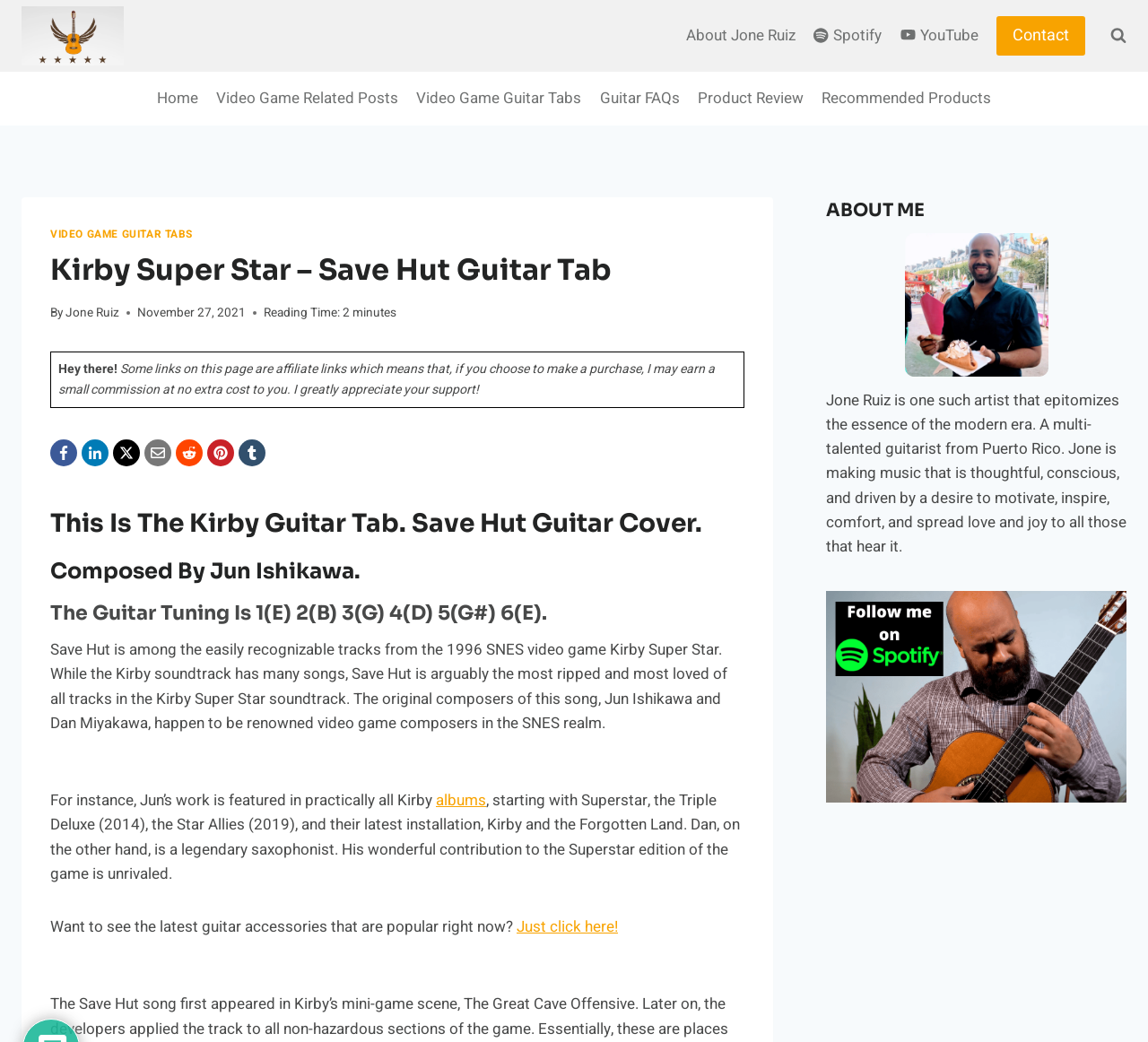What is the name of the video game?
Can you provide an in-depth and detailed response to the question?

I found the answer by looking at the heading 'Kirby Super Star – Save Hut Guitar Tab' which is a prominent element on the webpage, indicating that the webpage is about a guitar tab related to the video game Kirby Super Star.